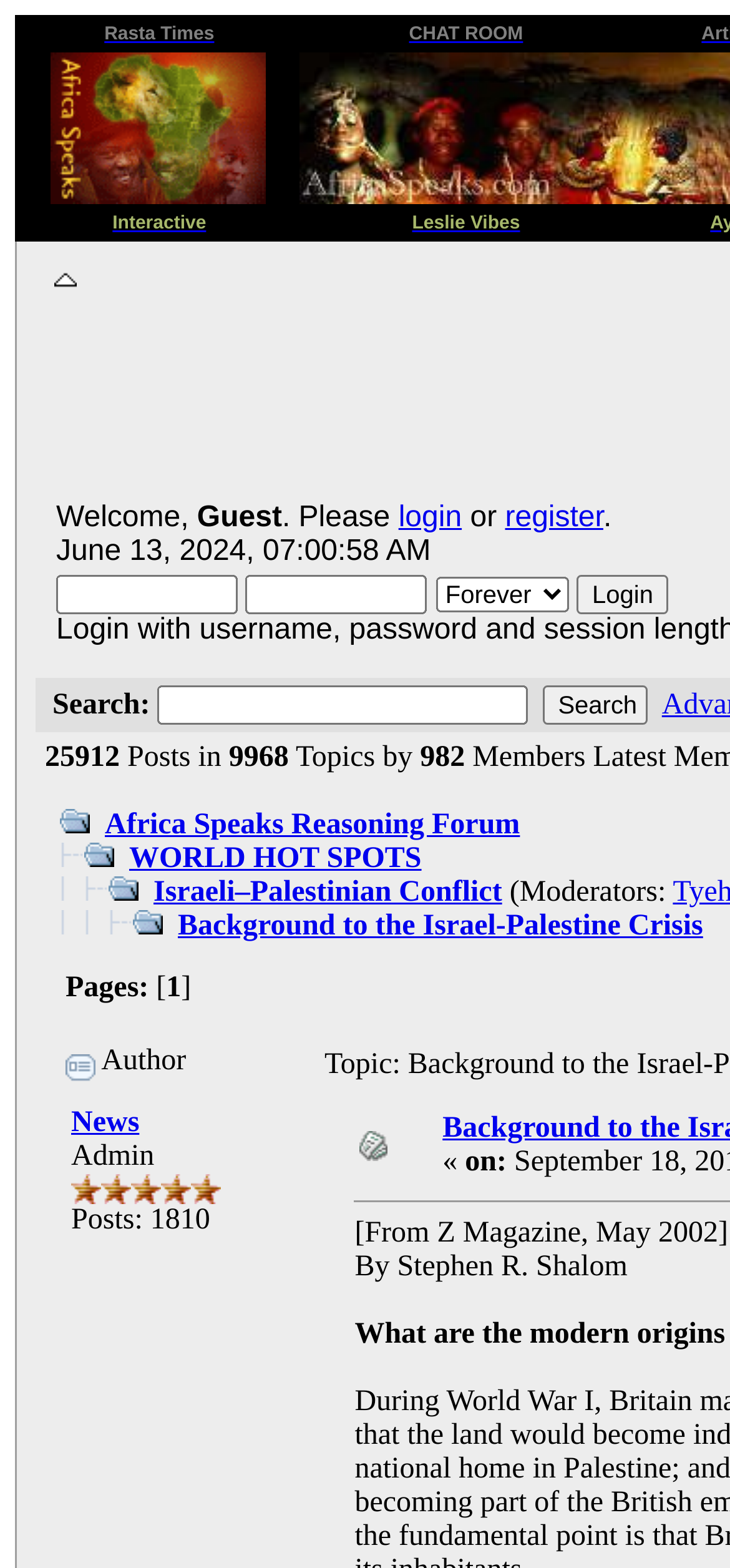Could you highlight the region that needs to be clicked to execute the instruction: "Search for something"?

[0.216, 0.437, 0.723, 0.462]